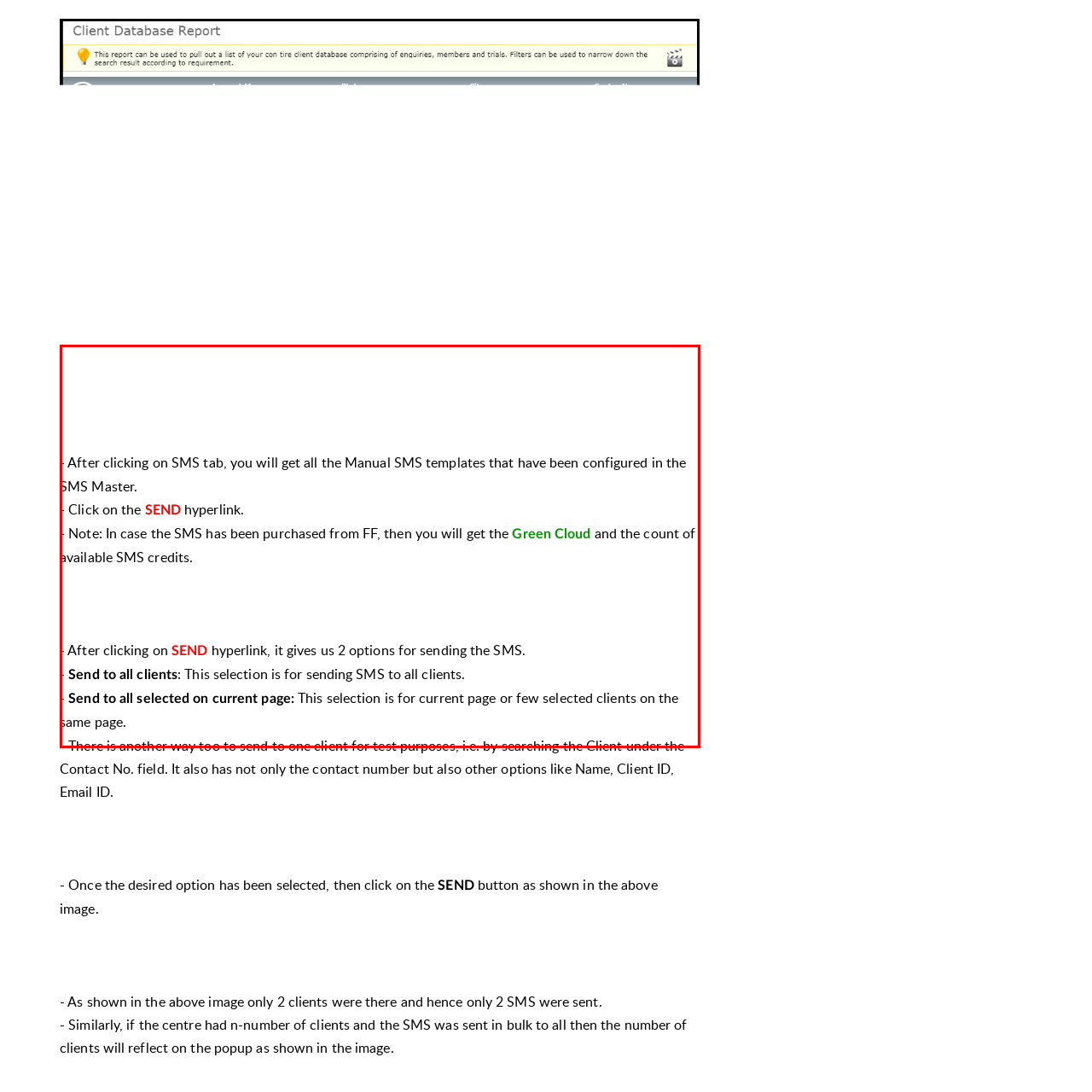Check the image inside the red boundary and briefly answer: What is indicated by the 'Green Cloud'?

Available SMS credits